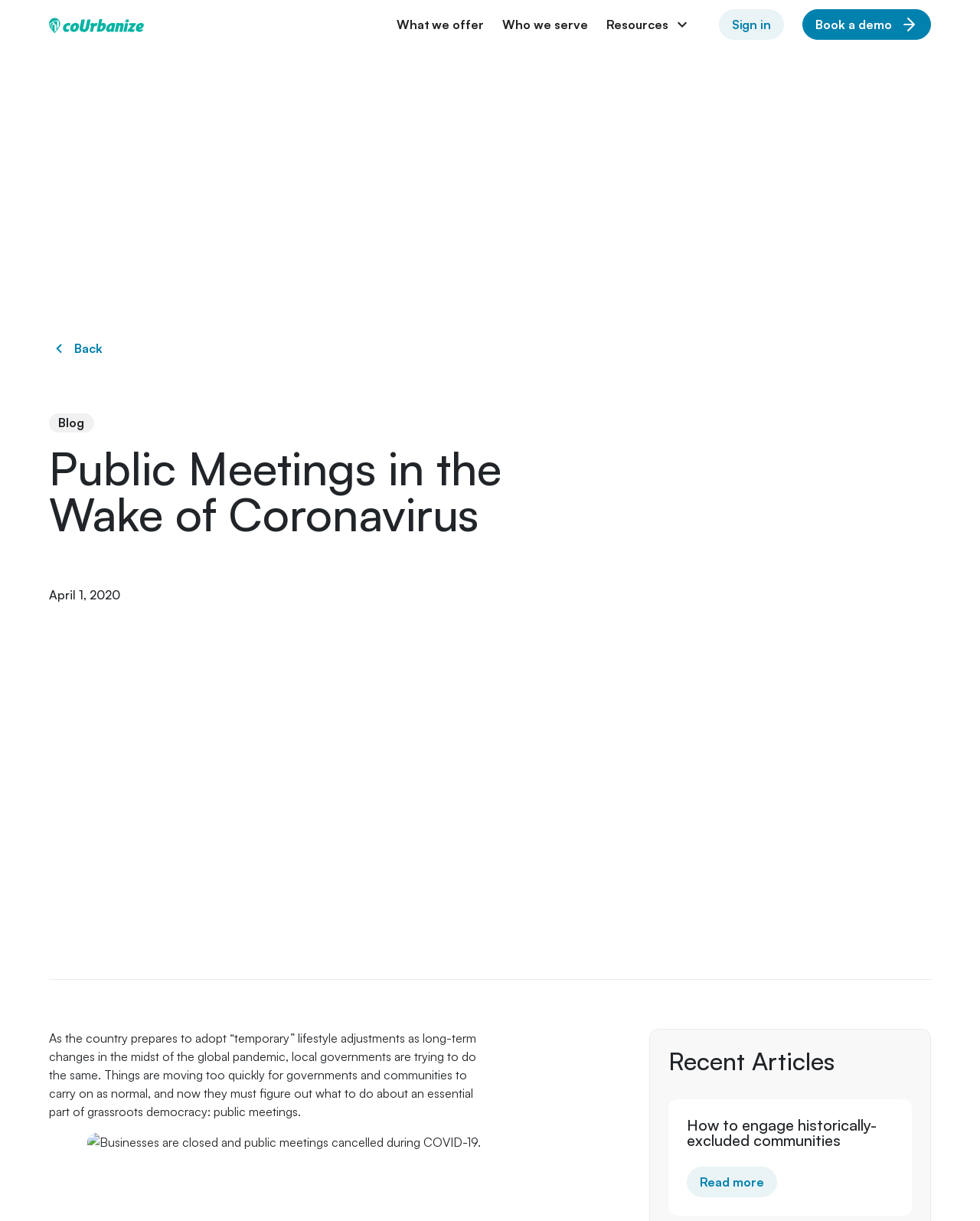Determine the bounding box coordinates for the element that should be clicked to follow this instruction: "Click on the 'coUrbanize' logo". The coordinates should be given as four float numbers between 0 and 1, in the format [left, top, right, bottom].

[0.05, 0.013, 0.147, 0.026]